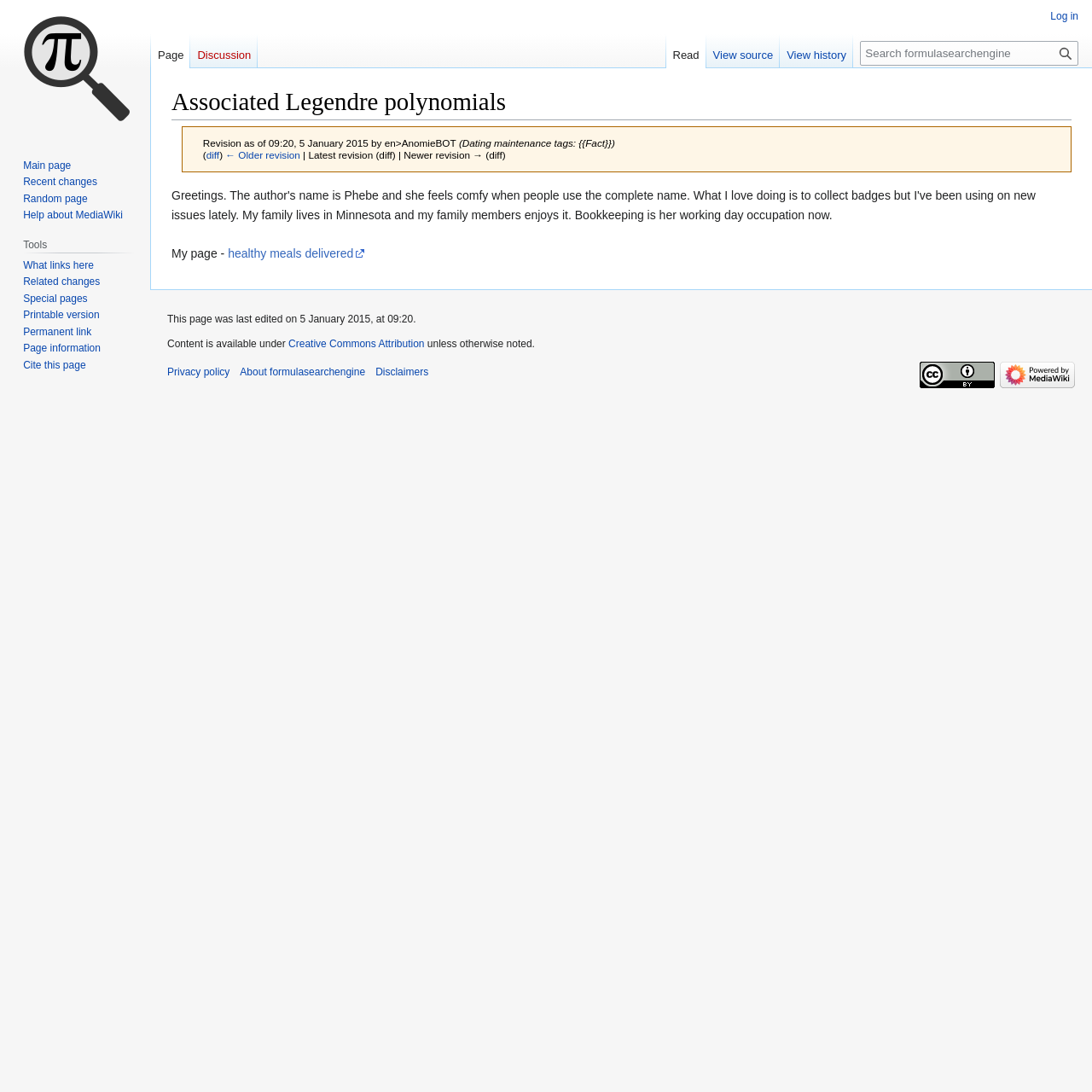Locate the bounding box coordinates of the area where you should click to accomplish the instruction: "Search for a formula".

[0.788, 0.038, 0.988, 0.06]